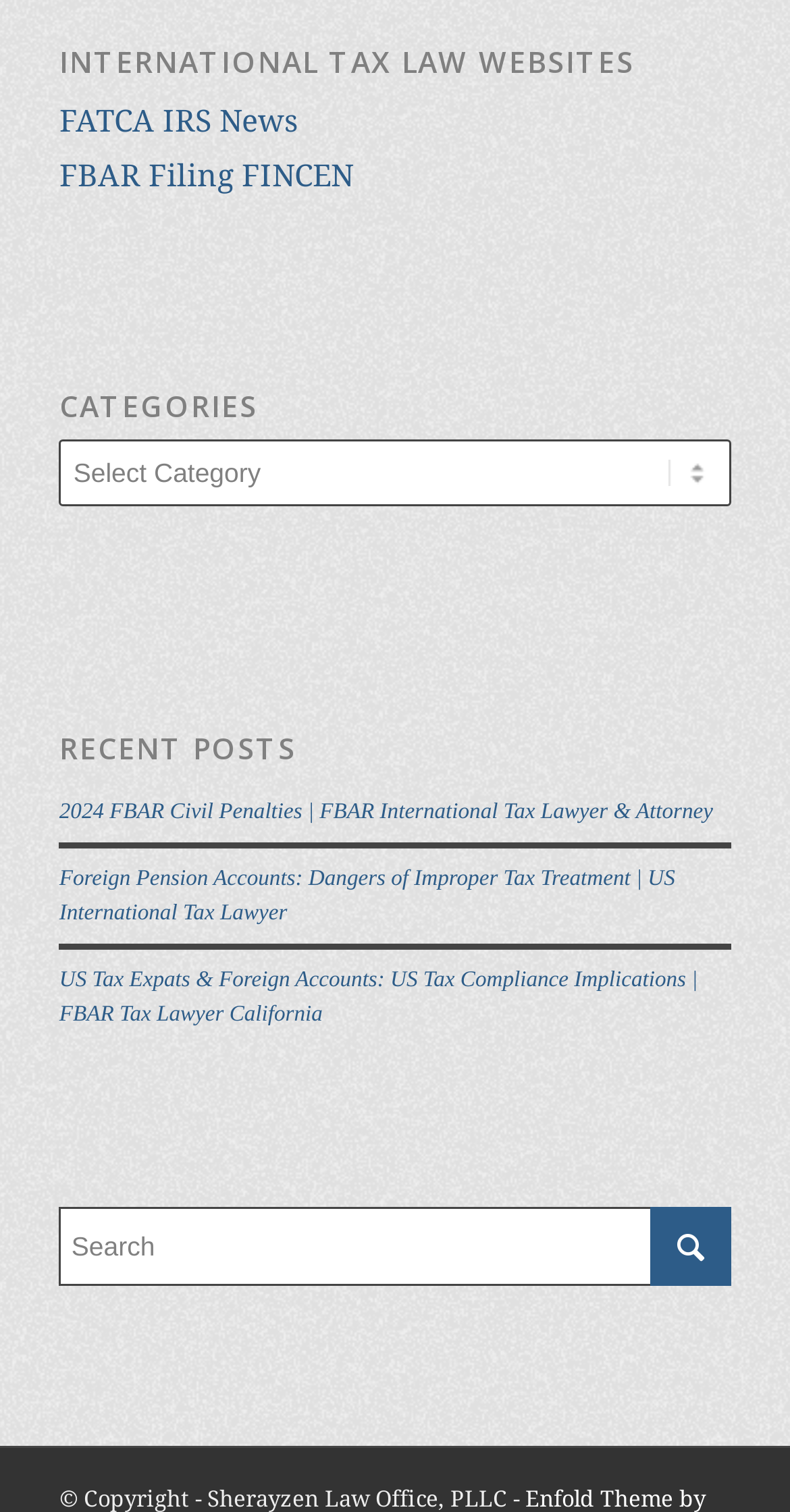Please determine the bounding box coordinates for the UI element described as: "value=""".

[0.822, 0.799, 0.925, 0.854]